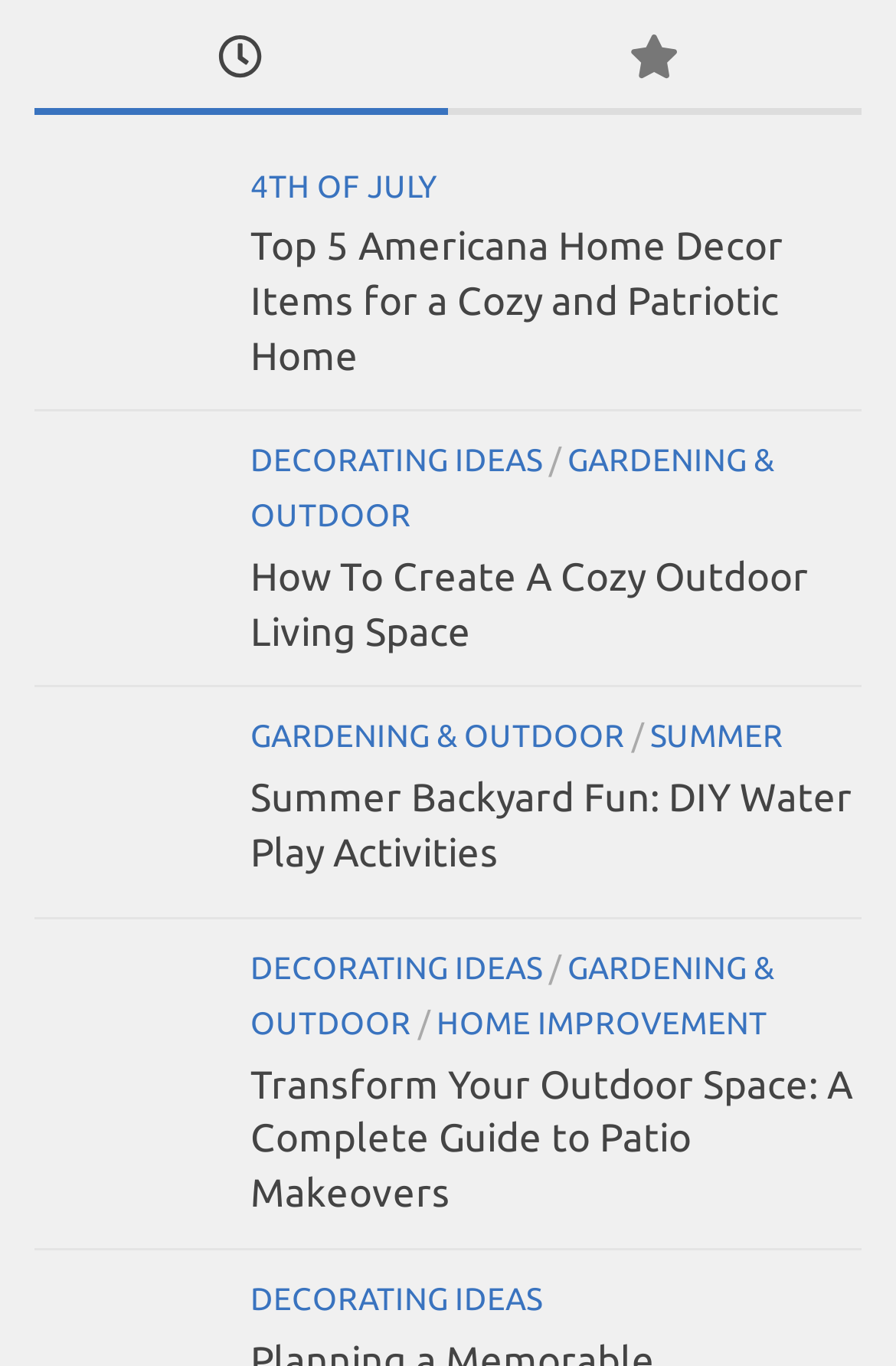Using the given element description, provide the bounding box coordinates (top-left x, top-left y, bottom-right x, bottom-right y) for the corresponding UI element in the screenshot: Search

None